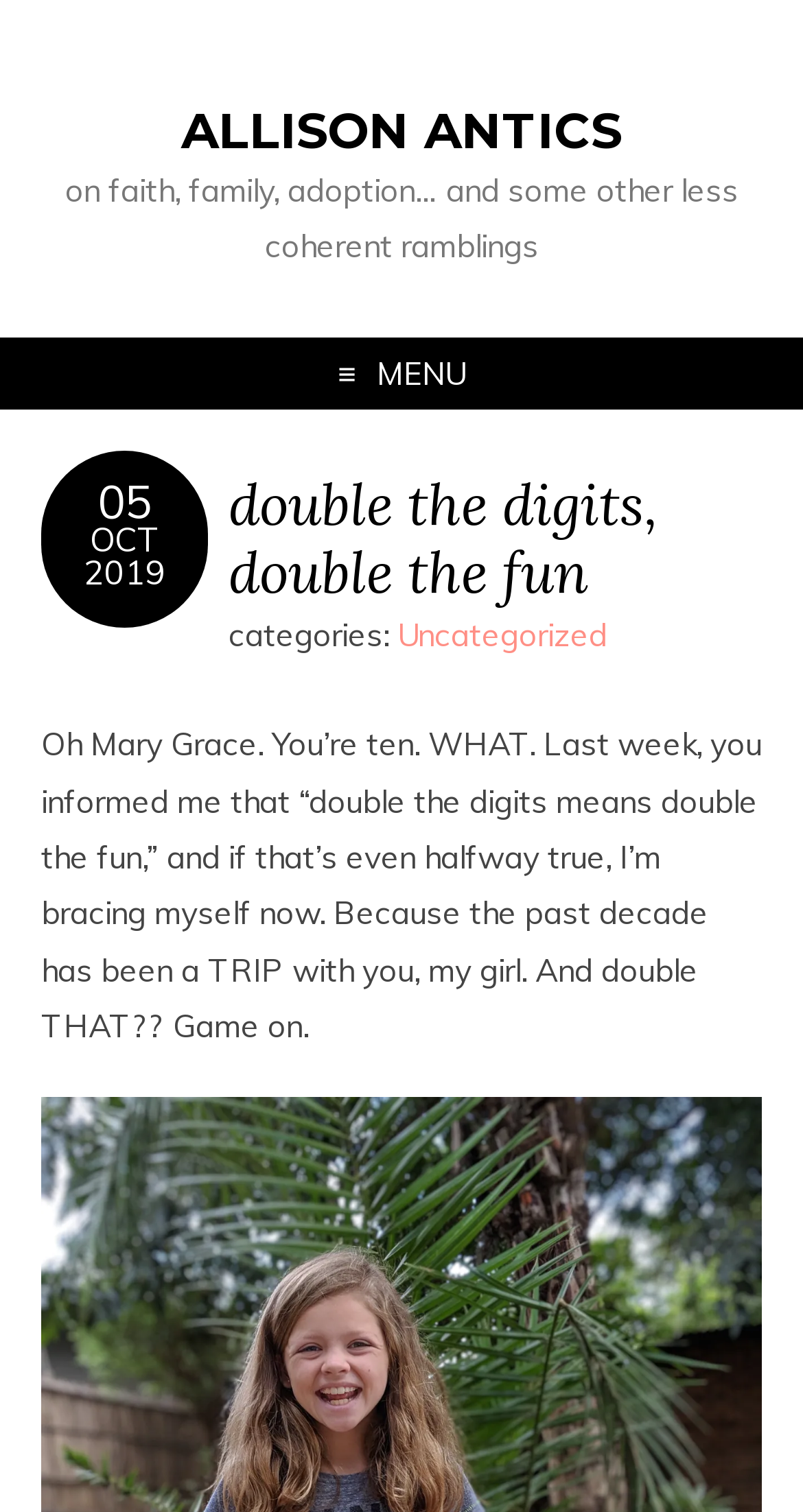Can you give a comprehensive explanation to the question given the content of the image?
What is the category of the current post?

The category of the current post can be determined by looking at the link element with the text 'Uncategorized' which is located below the heading 'double the digits, double the fun'.